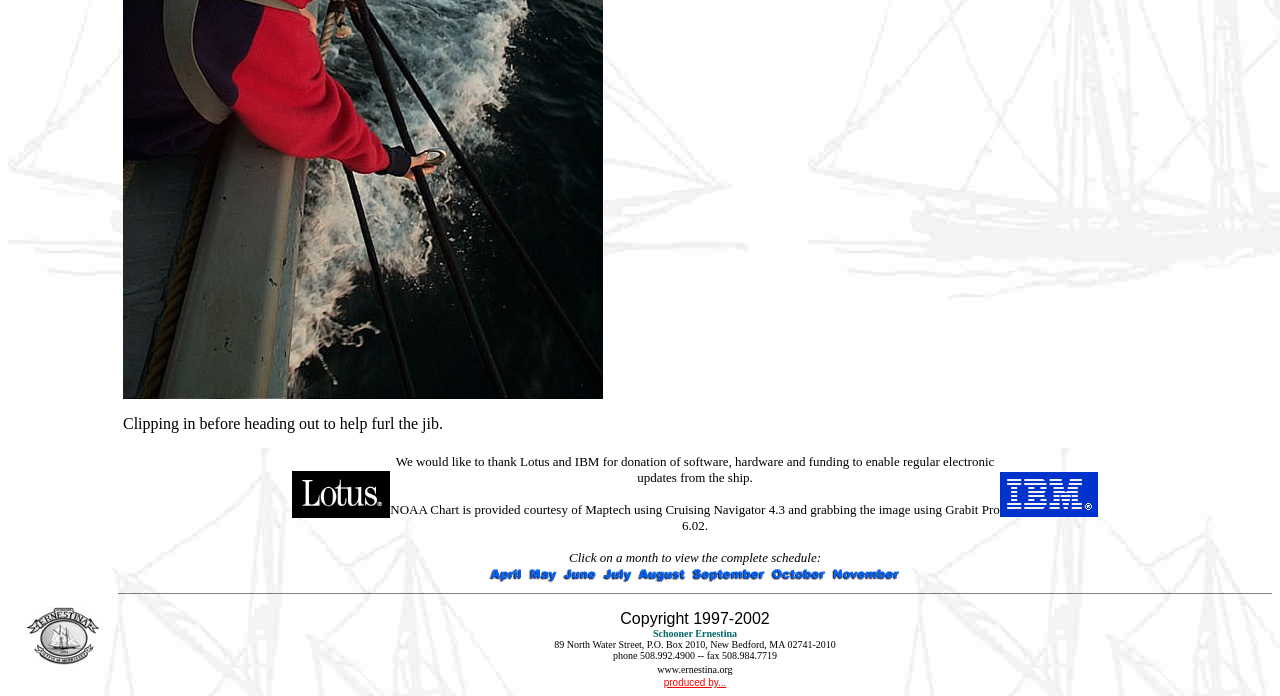Indicate the bounding box coordinates of the element that needs to be clicked to satisfy the following instruction: "Visit the website". The coordinates should be four float numbers between 0 and 1, i.e., [left, top, right, bottom].

[0.514, 0.954, 0.572, 0.97]